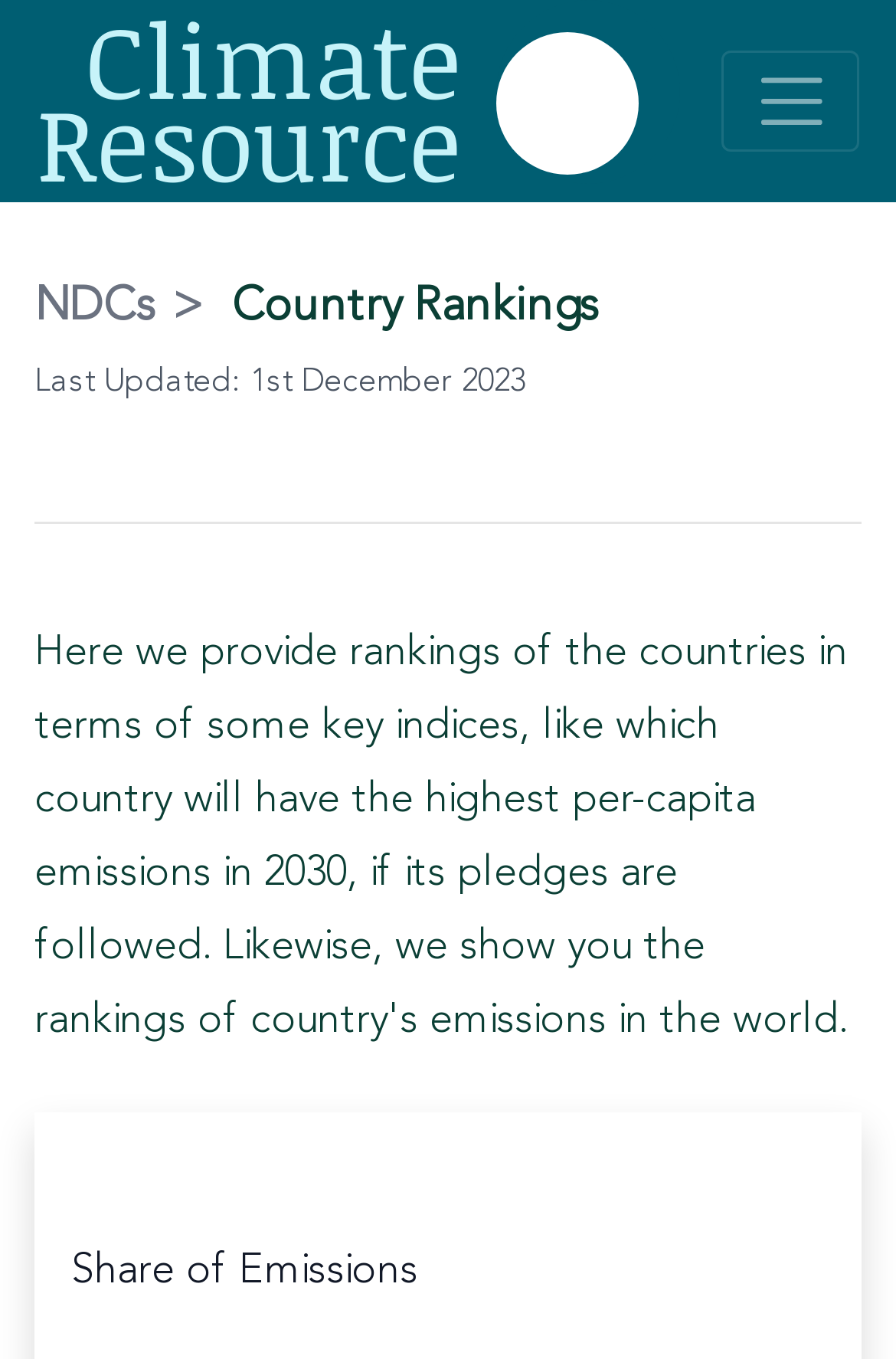What is the name of the resource?
Use the information from the image to give a detailed answer to the question.

The name of the resource can be found in the top-left corner of the webpage, where it is written as a heading and also as a link.